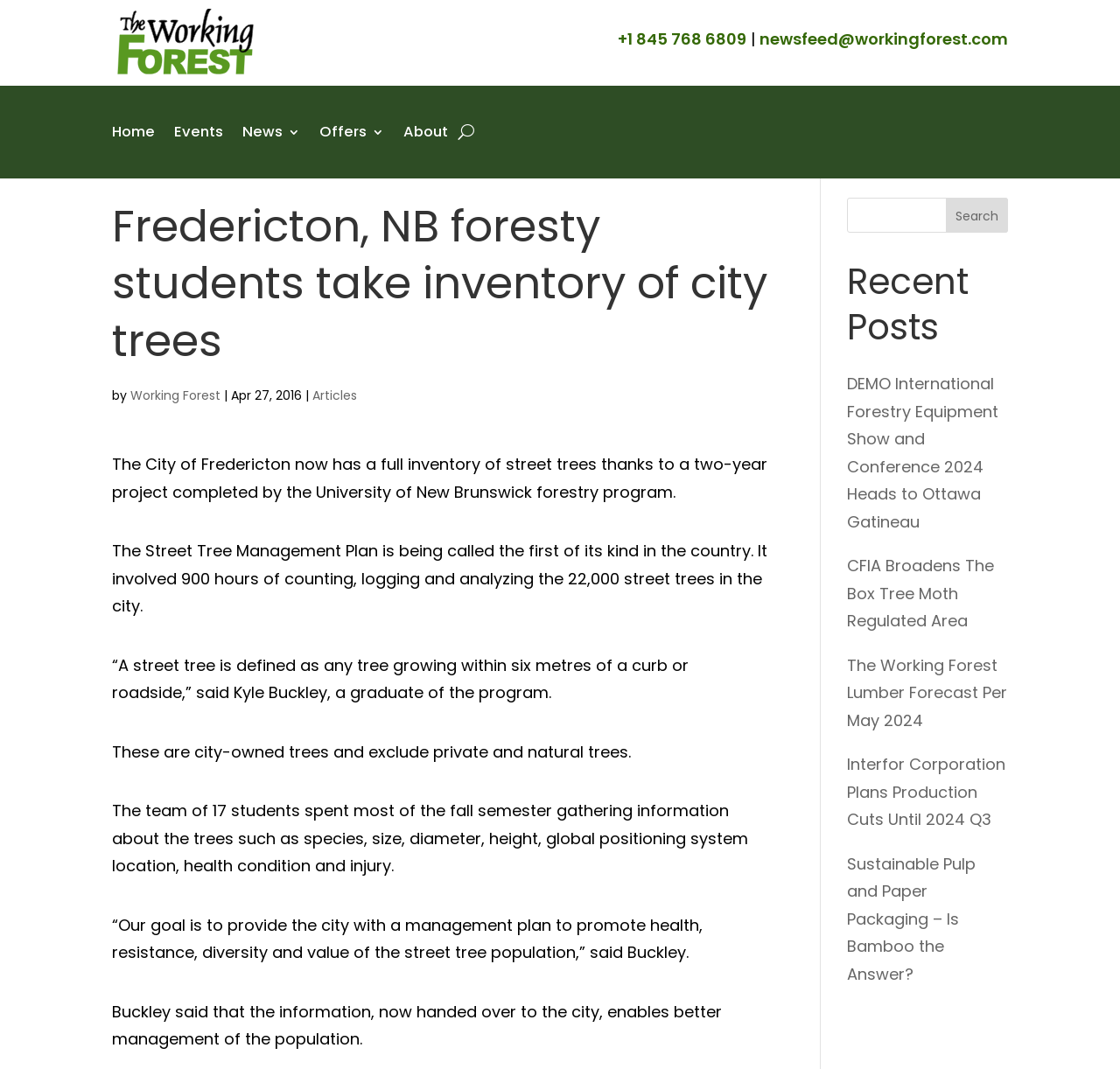Identify and provide the text content of the webpage's primary headline.

Fredericton, NB foresty students take inventory of city trees